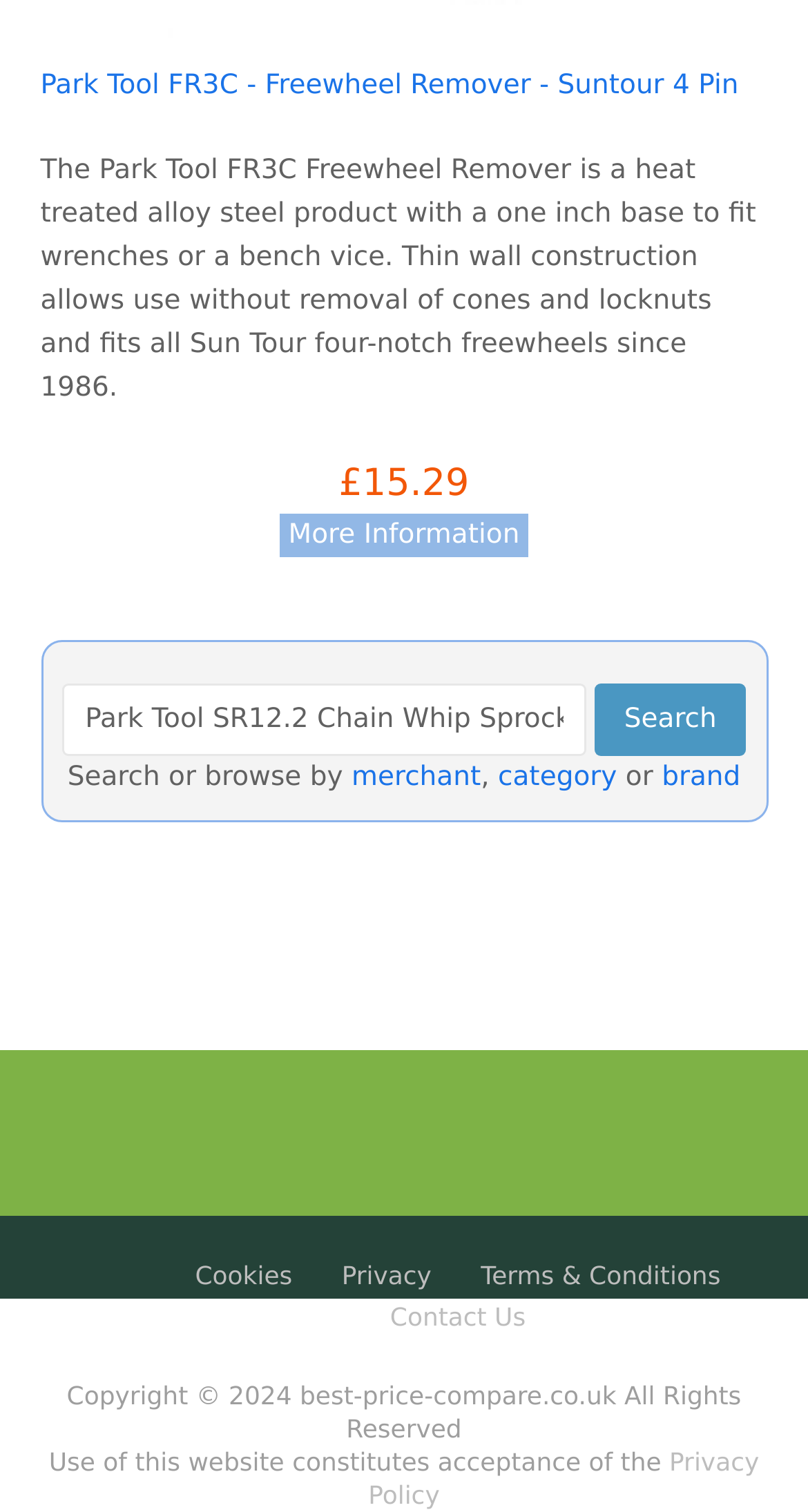Extract the bounding box of the UI element described as: "Terms & Conditions".

[0.595, 0.835, 0.892, 0.854]